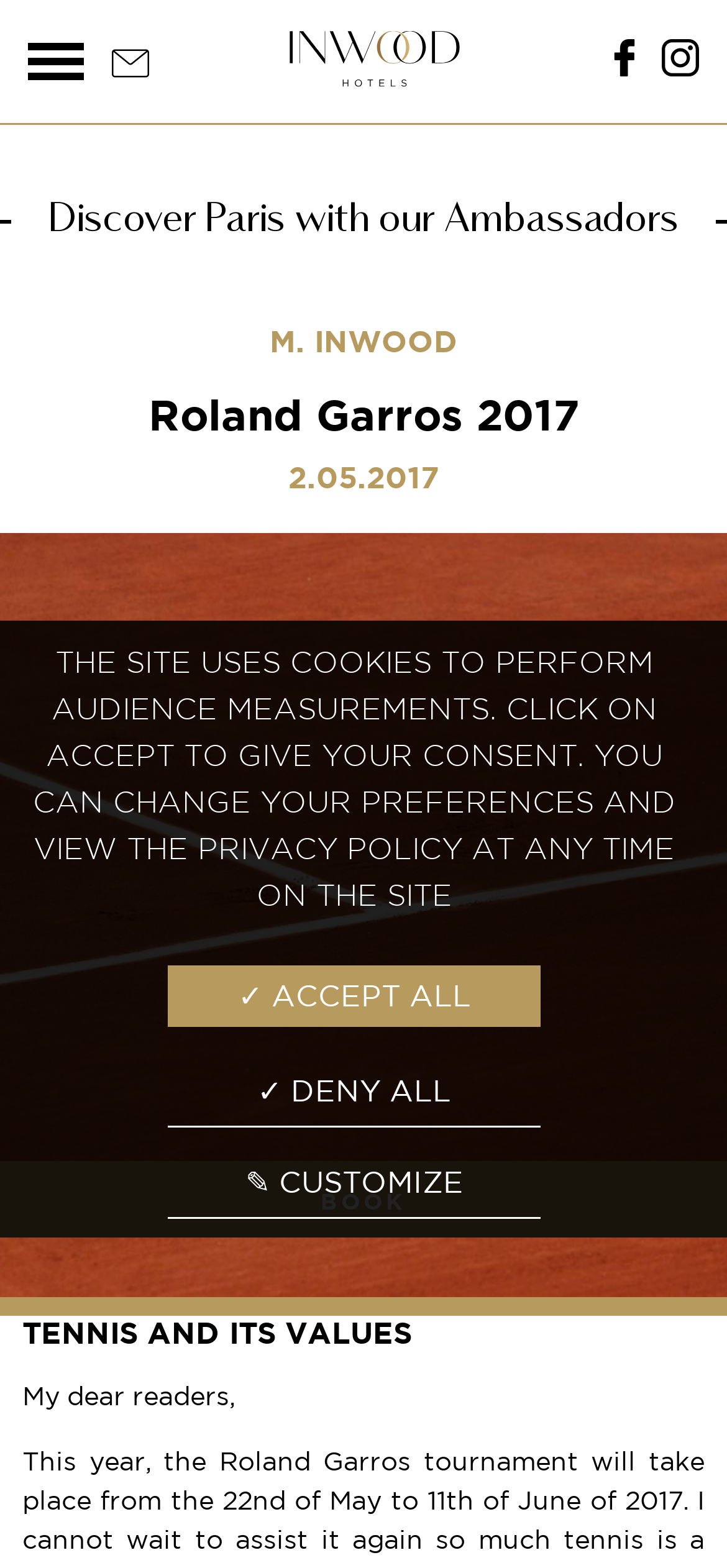Please provide the bounding box coordinates for the element that needs to be clicked to perform the instruction: "Read about Roland Garros". The coordinates must consist of four float numbers between 0 and 1, formatted as [left, top, right, bottom].

[0.301, 0.922, 0.565, 0.941]